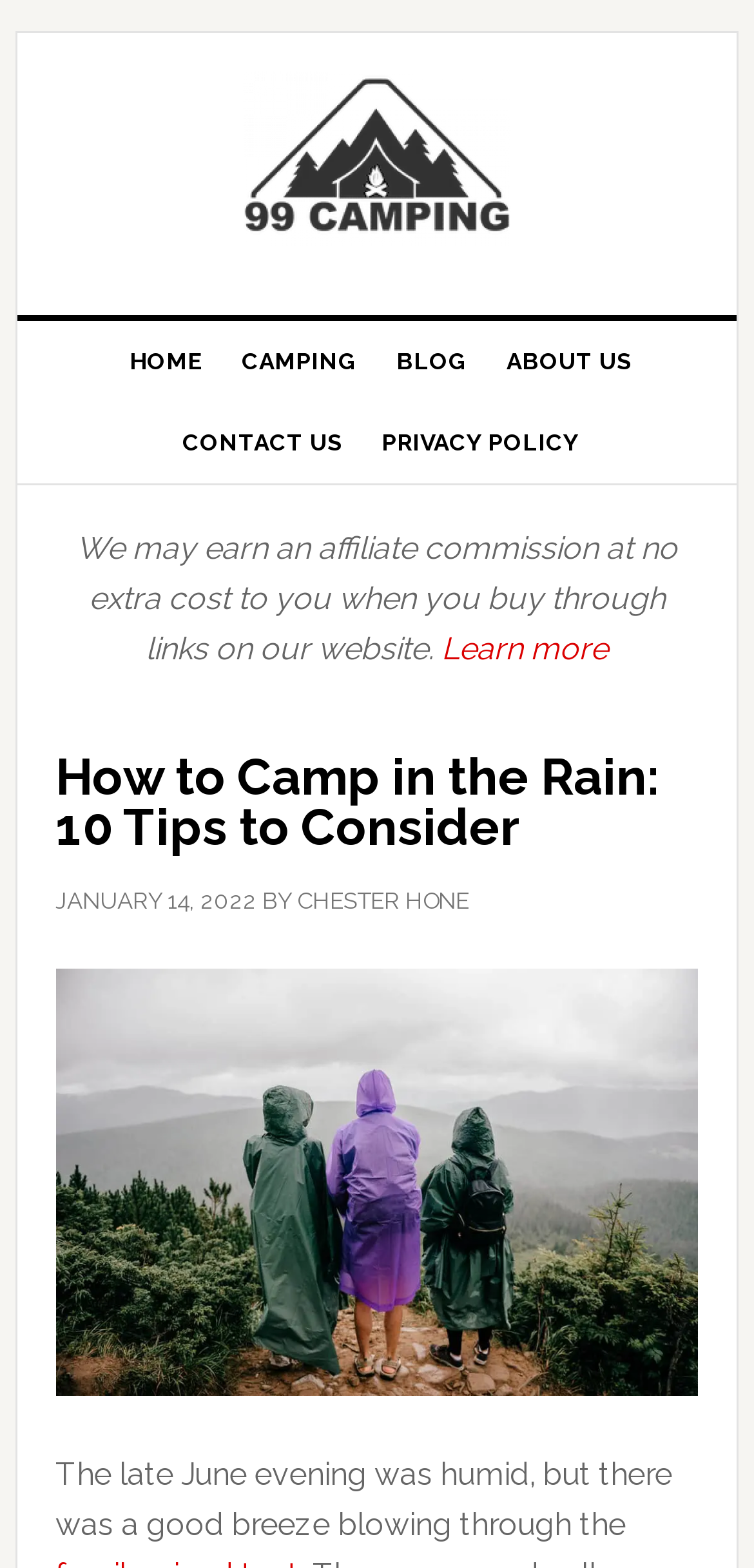Using the provided element description "Home", determine the bounding box coordinates of the UI element.

[0.141, 0.205, 0.3, 0.256]